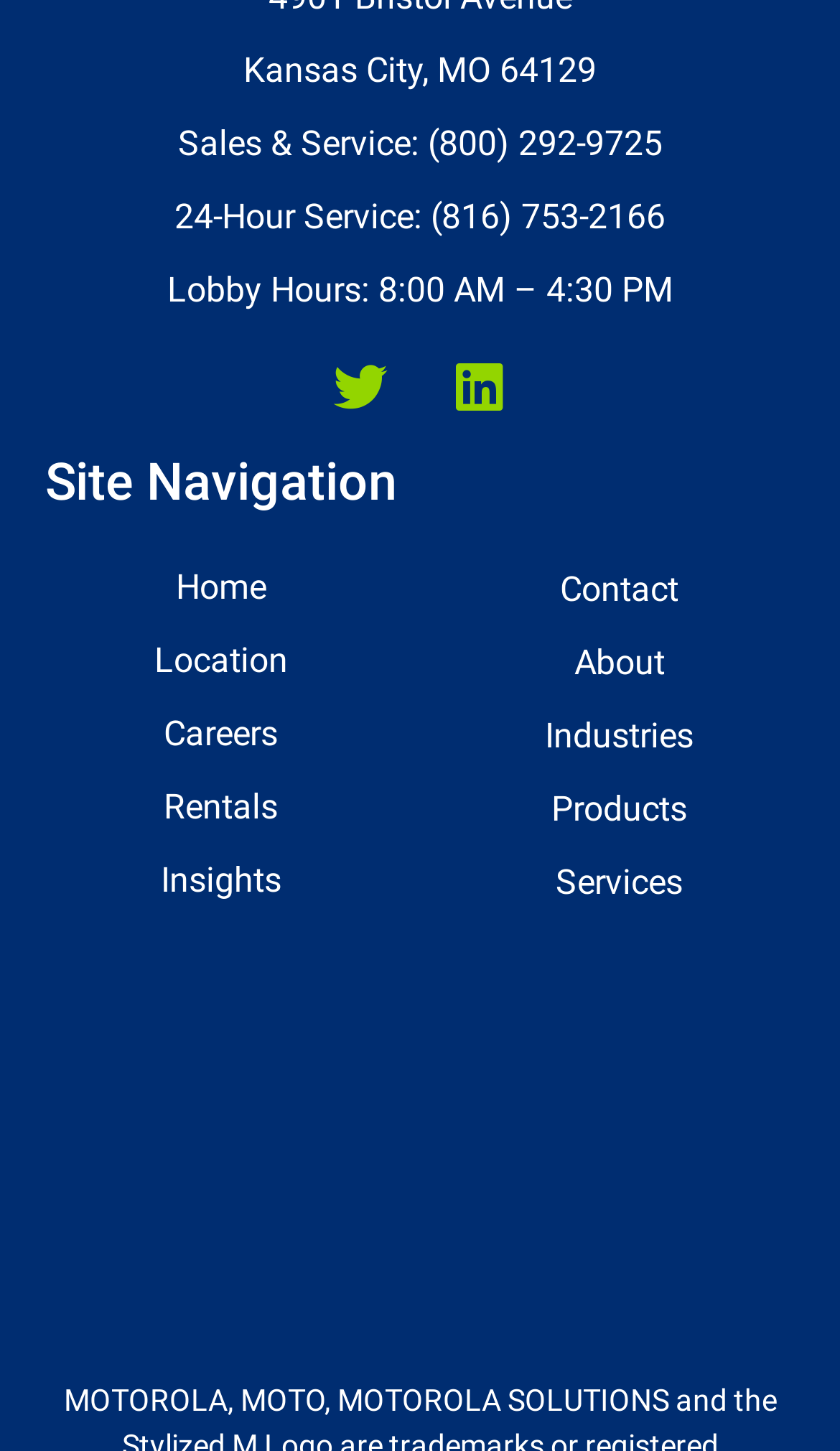Please indicate the bounding box coordinates of the element's region to be clicked to achieve the instruction: "Learn about Industries". Provide the coordinates as four float numbers between 0 and 1, i.e., [left, top, right, bottom].

[0.526, 0.49, 0.949, 0.526]